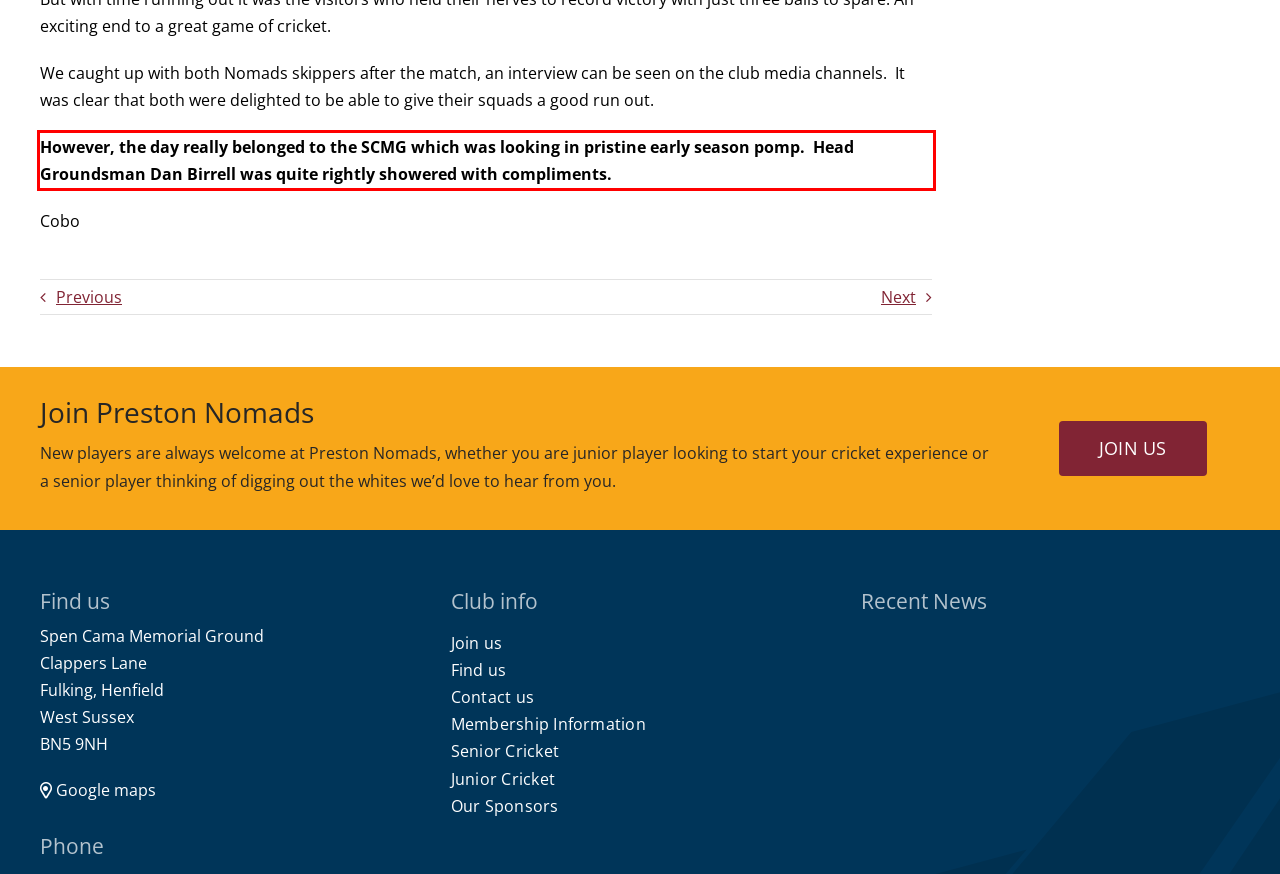Please identify and extract the text content from the UI element encased in a red bounding box on the provided webpage screenshot.

However, the day really belonged to the SCMG which was looking in pristine early season pomp. Head Groundsman Dan Birrell was quite rightly showered with compliments.